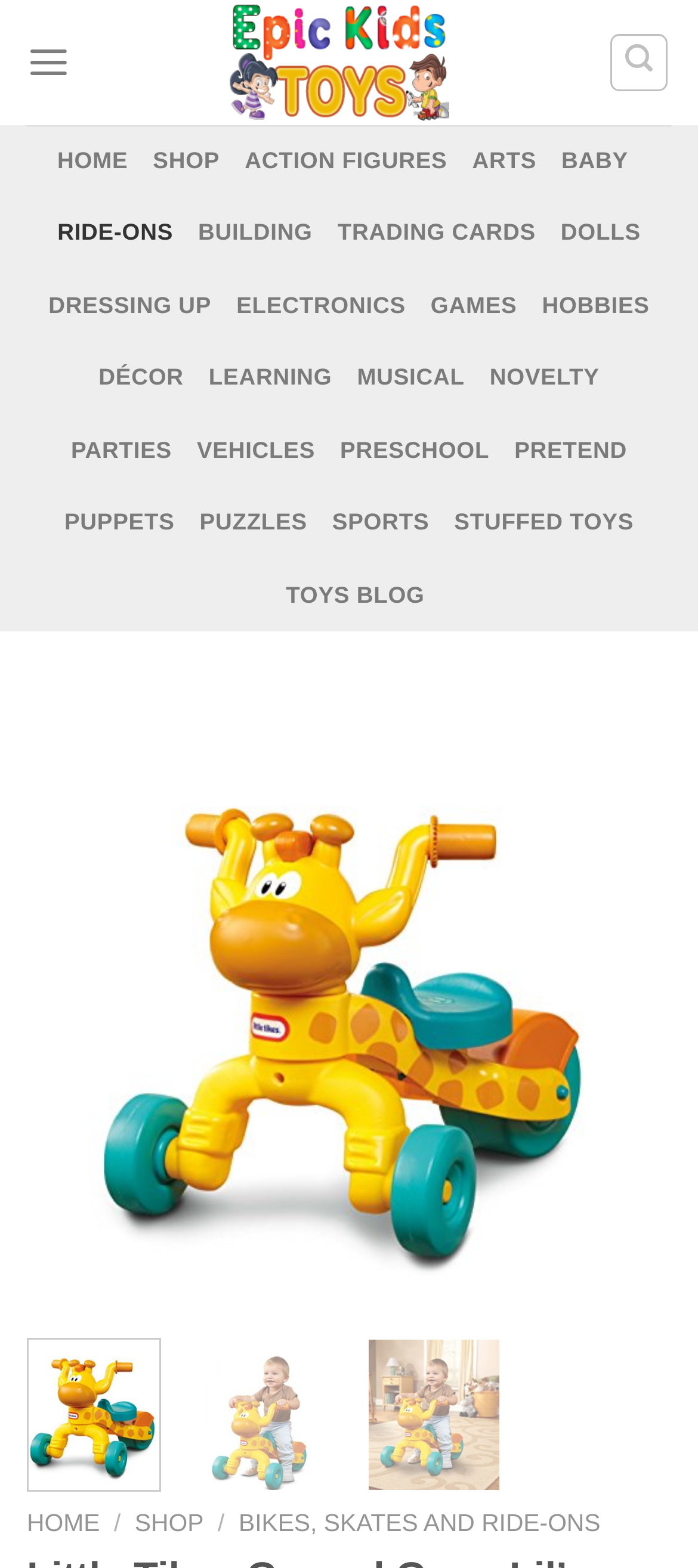Observe the image and answer the following question in detail: What is the name of the website?

I determined the name of the website by looking at the top-left corner of the webpage, where I found a link with the text 'Epic Kids Toys'.